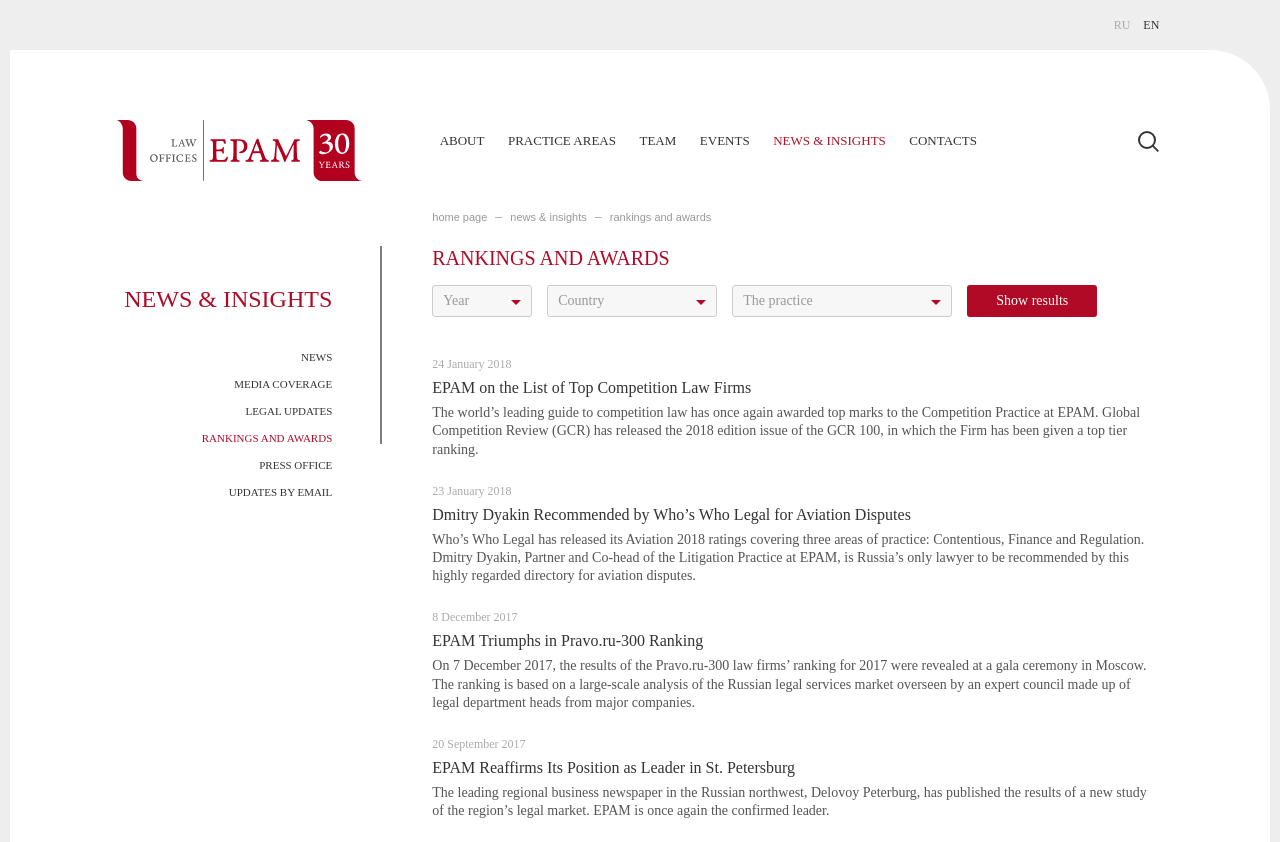Can you provide the bounding box coordinates for the element that should be clicked to implement the instruction: "Show results"?

[0.756, 0.338, 0.857, 0.377]